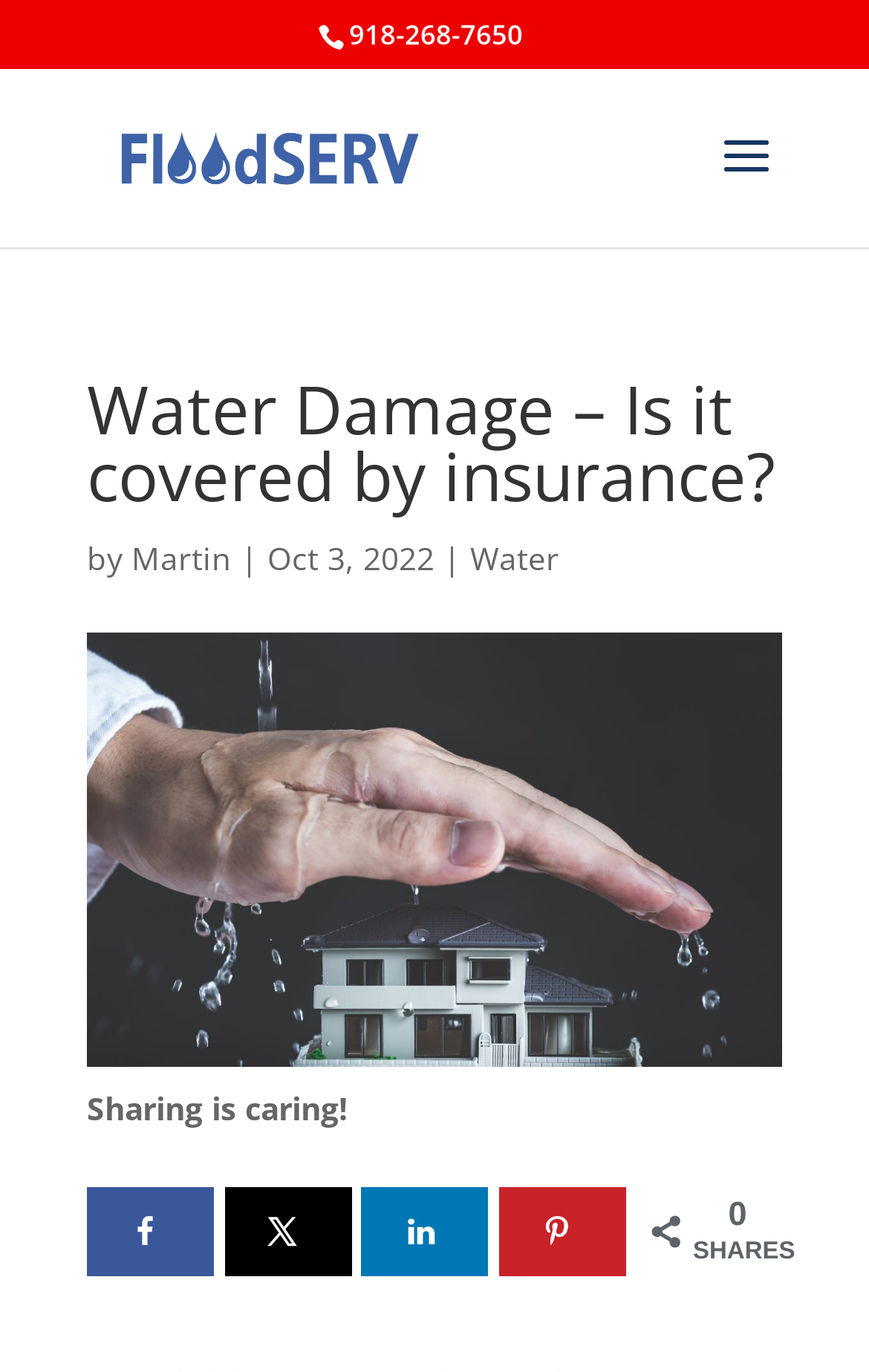Identify the main title of the webpage and generate its text content.

Water Damage – Is it covered by insurance?